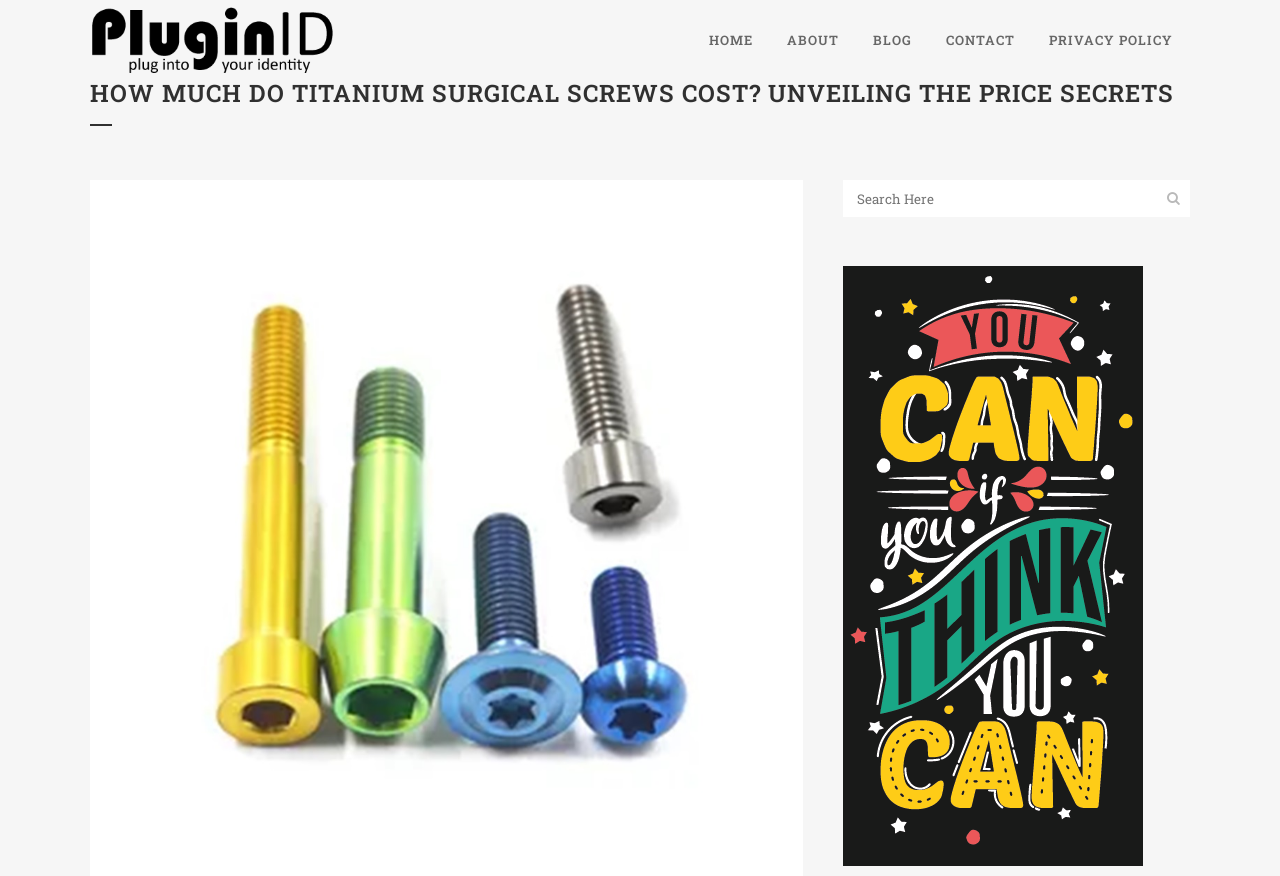Determine the bounding box coordinates of the clickable region to follow the instruction: "search for something".

[0.659, 0.205, 0.881, 0.248]